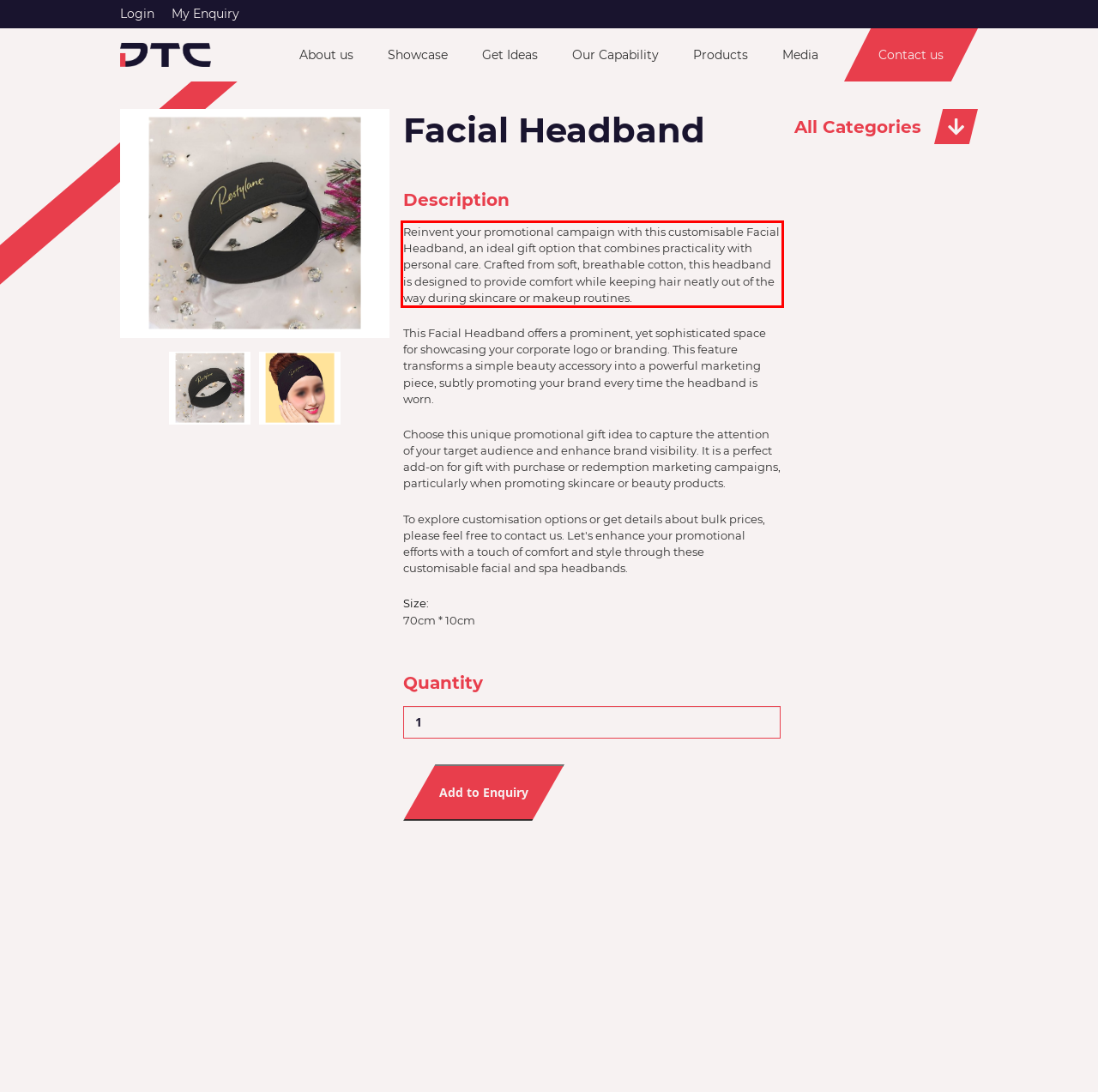Within the screenshot of the webpage, locate the red bounding box and use OCR to identify and provide the text content inside it.

Reinvent your promotional campaign with this customisable Facial Headband, an ideal gift option that combines practicality with personal care. Crafted from soft, breathable cotton, this headband is designed to provide comfort while keeping hair neatly out of the way during skincare or makeup routines.